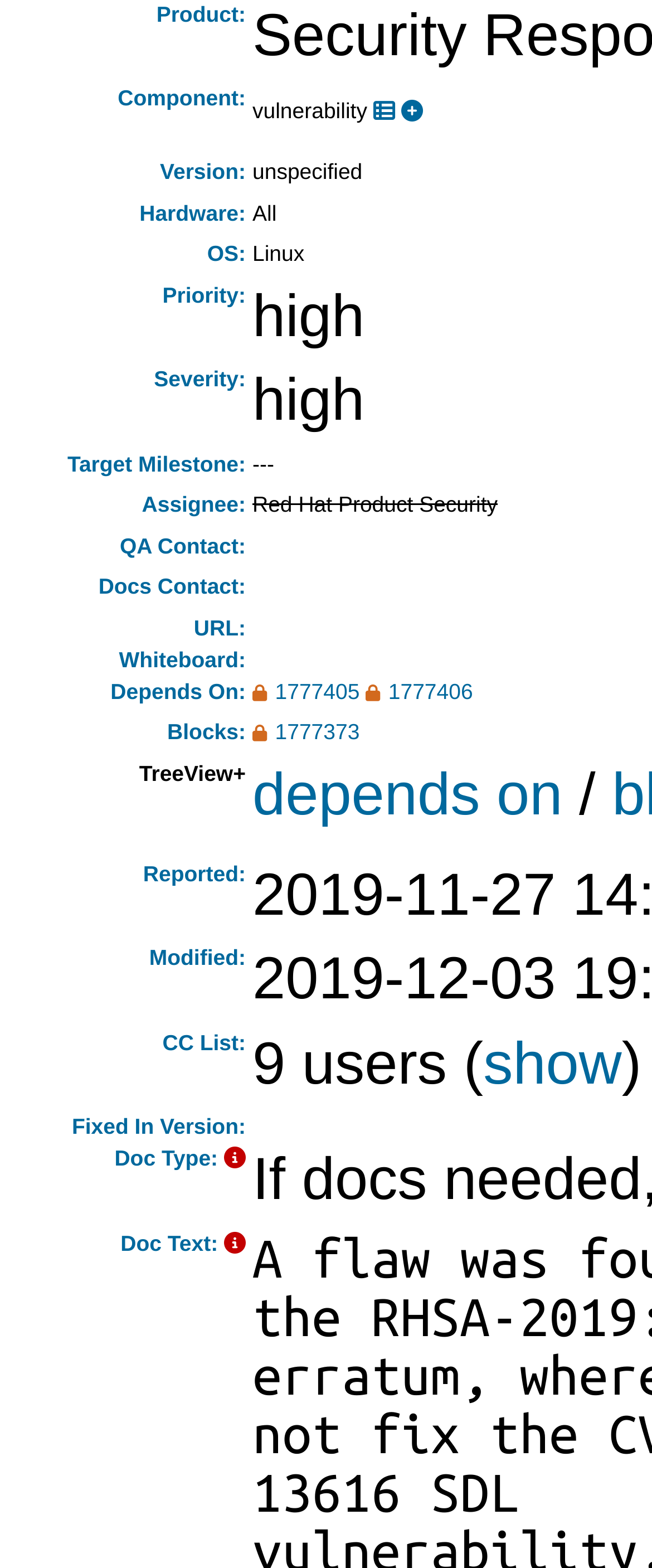Please locate the UI element described by "Fixed In Version:" and provide its bounding box coordinates.

[0.11, 0.711, 0.377, 0.727]